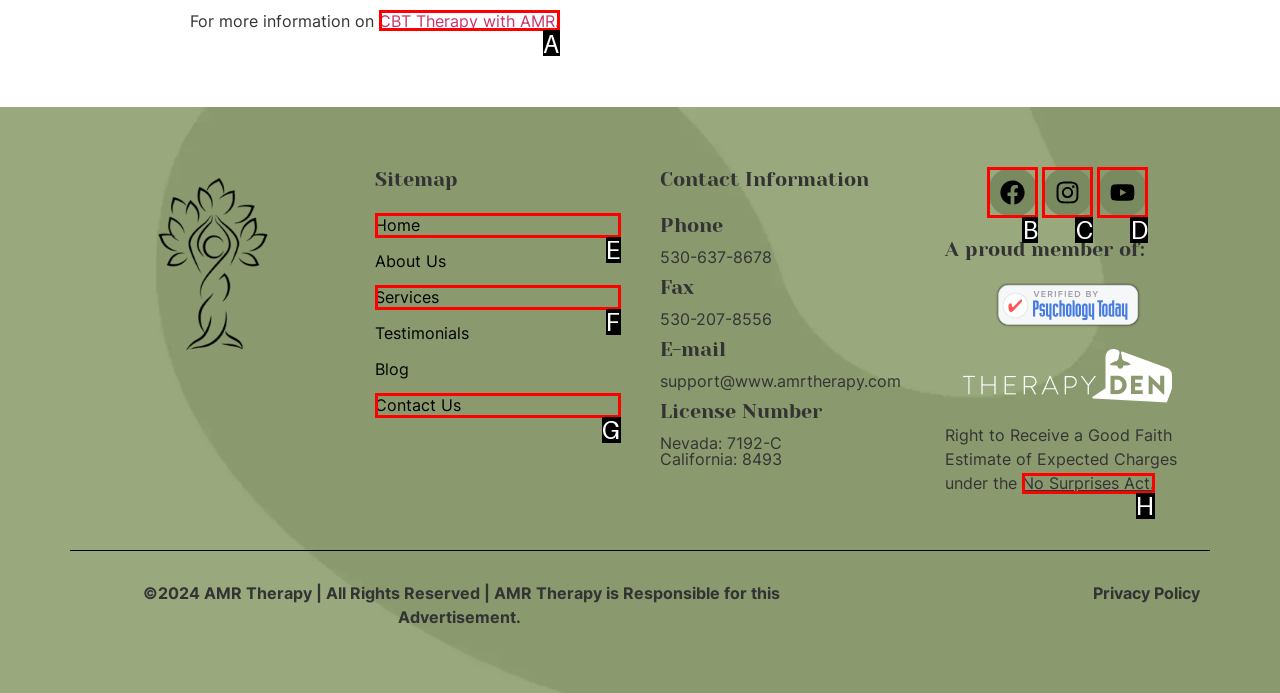Choose the HTML element that aligns with the description: No Surprises Act.. Indicate your choice by stating the letter.

H